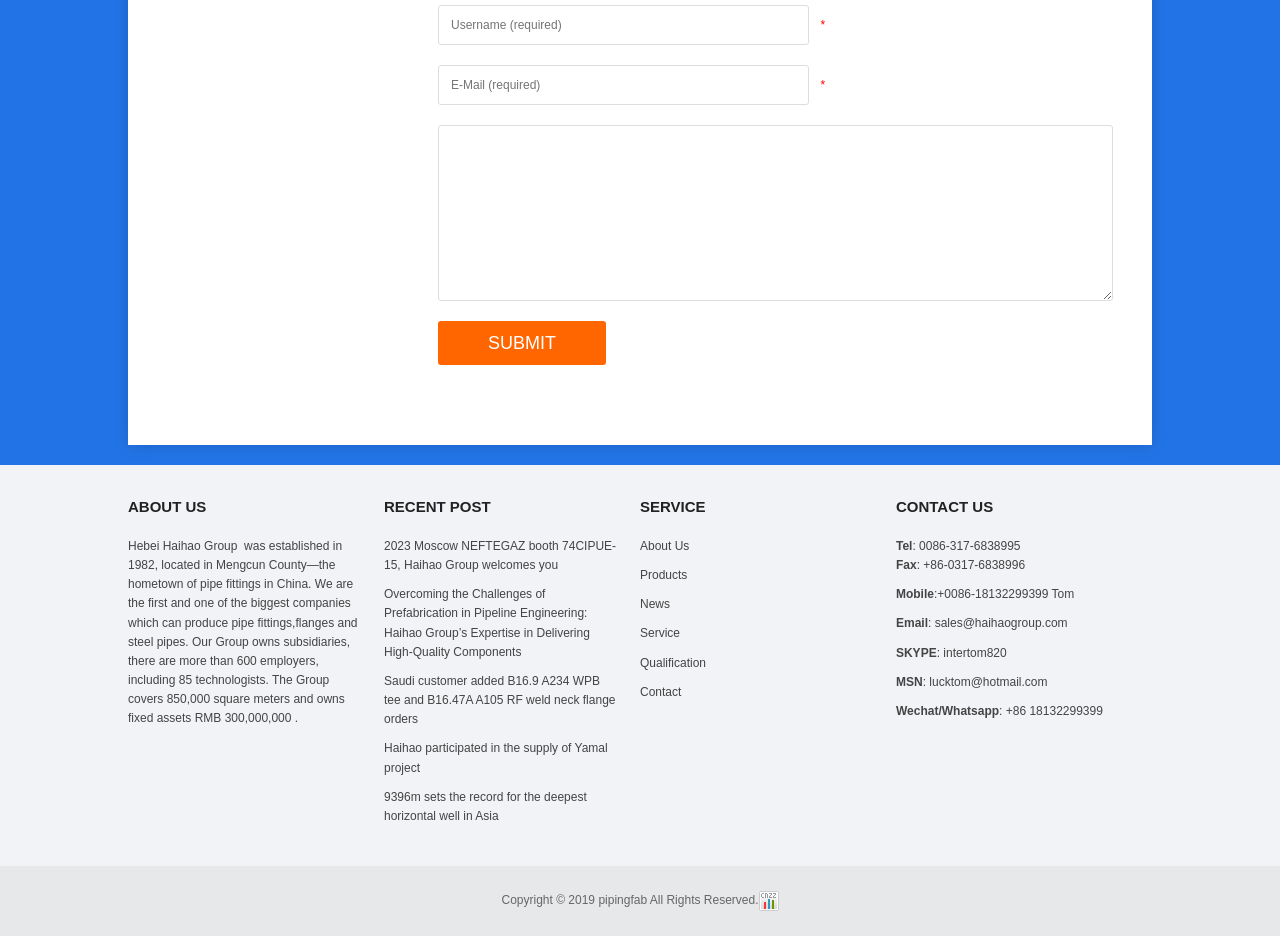Find the bounding box coordinates of the clickable region needed to perform the following instruction: "Contact via email". The coordinates should be provided as four float numbers between 0 and 1, i.e., [left, top, right, bottom].

[0.725, 0.658, 0.834, 0.673]